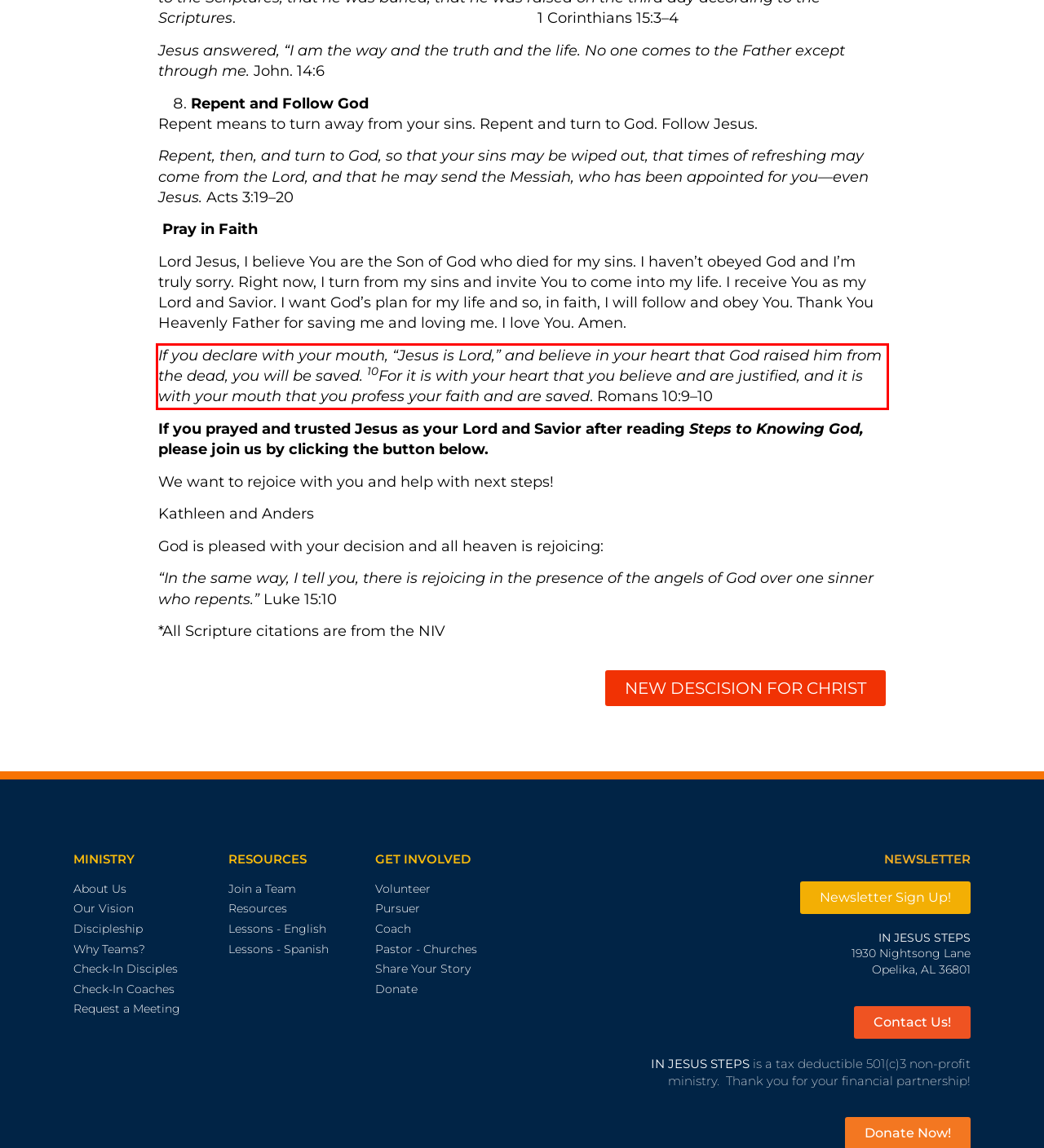Please use OCR to extract the text content from the red bounding box in the provided webpage screenshot.

If you declare with your mouth, “Jesus is Lord,” and believe in your heart that God raised him from the dead, you will be saved. 10For it is with your heart that you believe and are justified, and it is with your mouth that you profess your faith and are saved. Romans 10:9–10